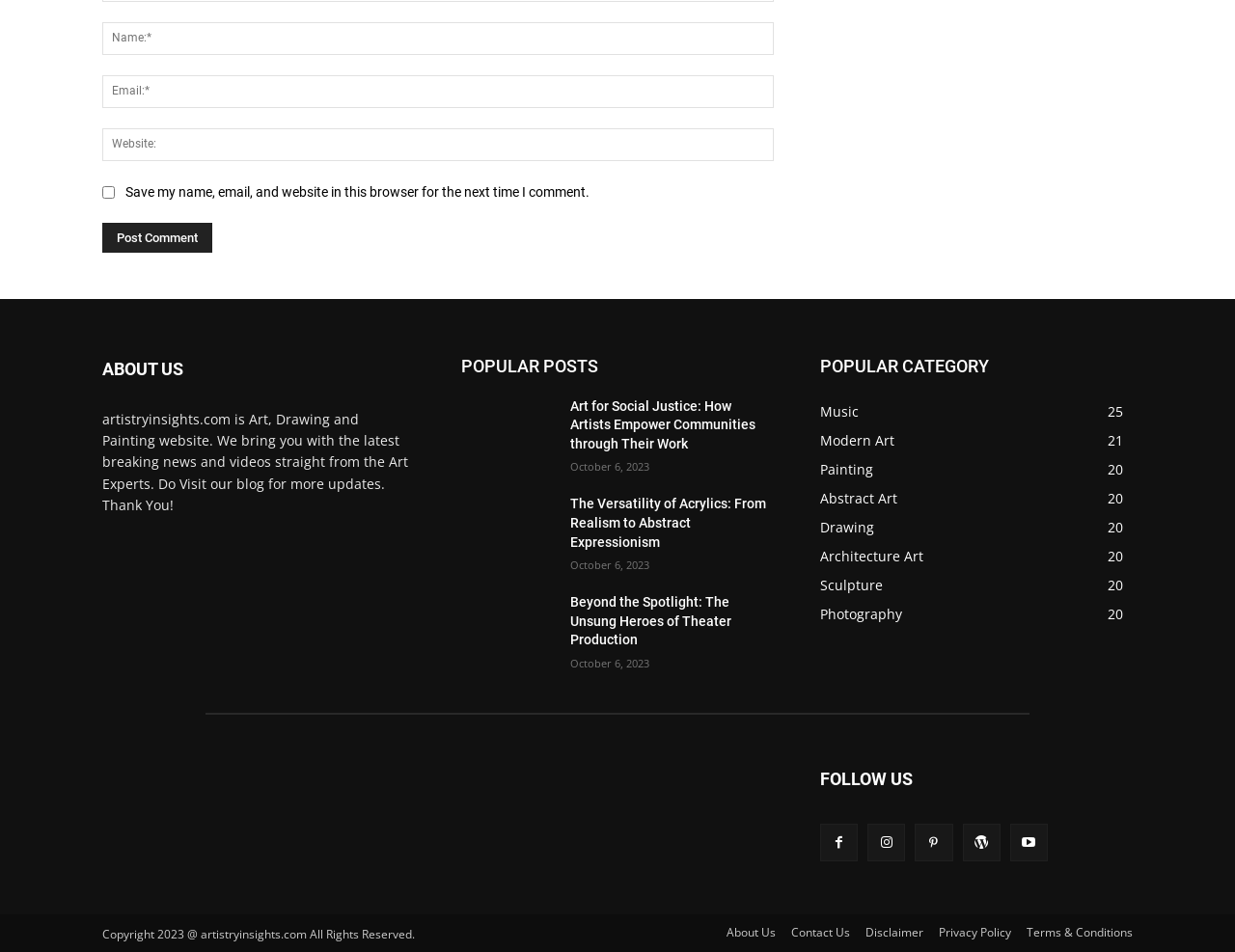Can you provide the bounding box coordinates for the element that should be clicked to implement the instruction: "Enter your name"?

[0.083, 0.023, 0.627, 0.058]